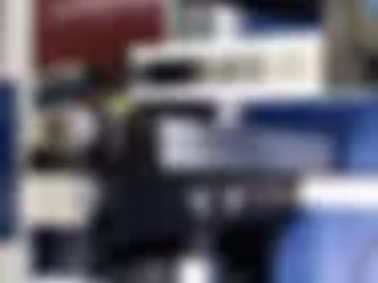Describe all the elements and aspects of the image comprehensively.

The image showcases a component of the advanced ICARUS 3D printer, specifically highlighting the technology used for achieving an optimal first layer during the printing process. This innovative sixth-generation printer incorporates a precise laser scanner, which plays a crucial role in measuring the first layer and adjusting the bed height automatically for accuracy. The background suggests a sophisticated manufacturing environment, characterized by various operational elements that enhance the functionality of the printer. This advancement exemplifies the collaboration between Filament Innovations and Ahead Wind, aimed at improving the user experience and quality of 3D printing.